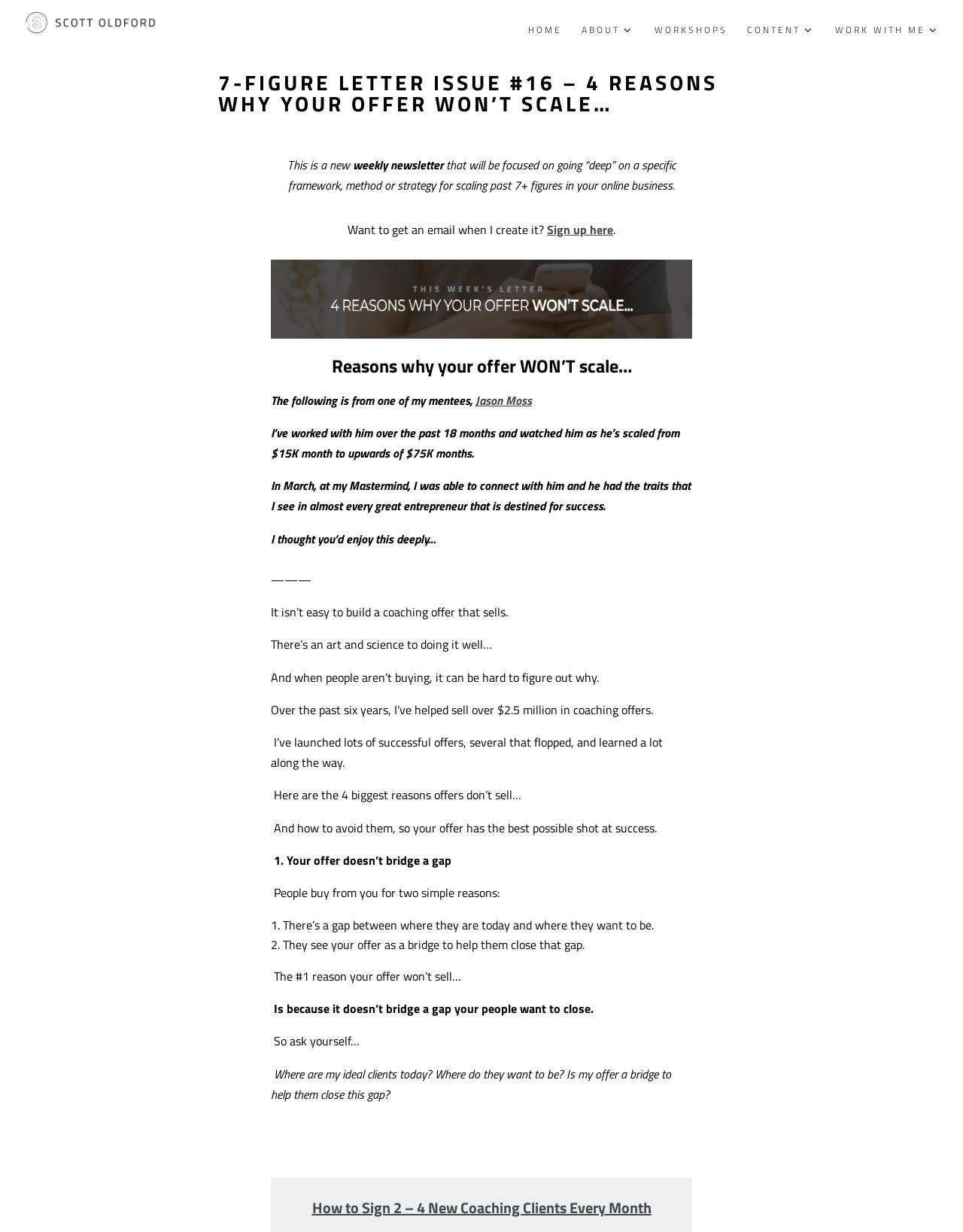Provide the bounding box coordinates, formatted as (top-left x, top-left y, bottom-right x, bottom-right y), with all values being floating point numbers between 0 and 1. Identify the bounding box of the UI element that matches the description: Jason Moss

[0.494, 0.317, 0.552, 0.332]